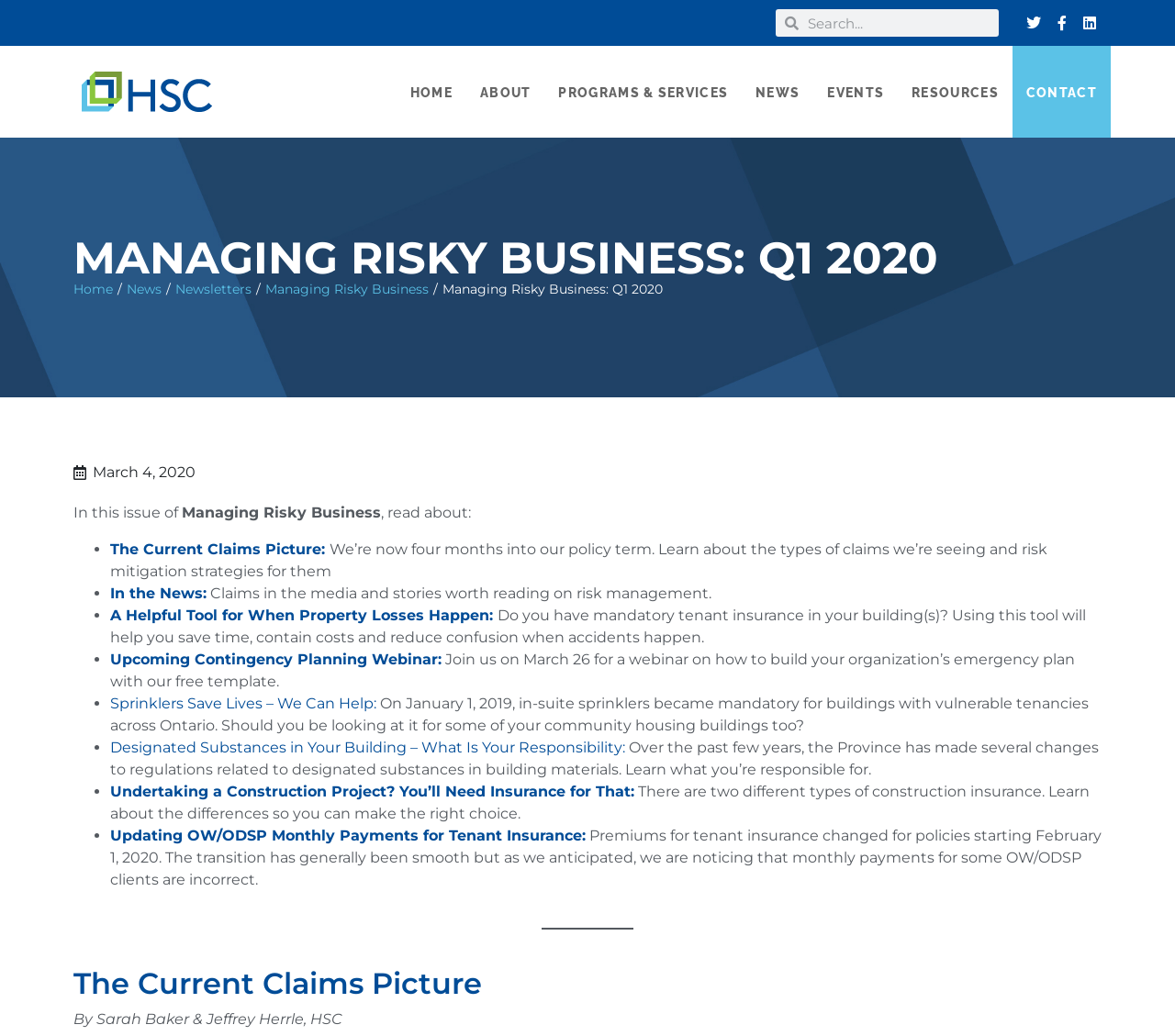Please mark the clickable region by giving the bounding box coordinates needed to complete this instruction: "Learn about The Current Claims Picture".

[0.062, 0.933, 0.938, 0.967]